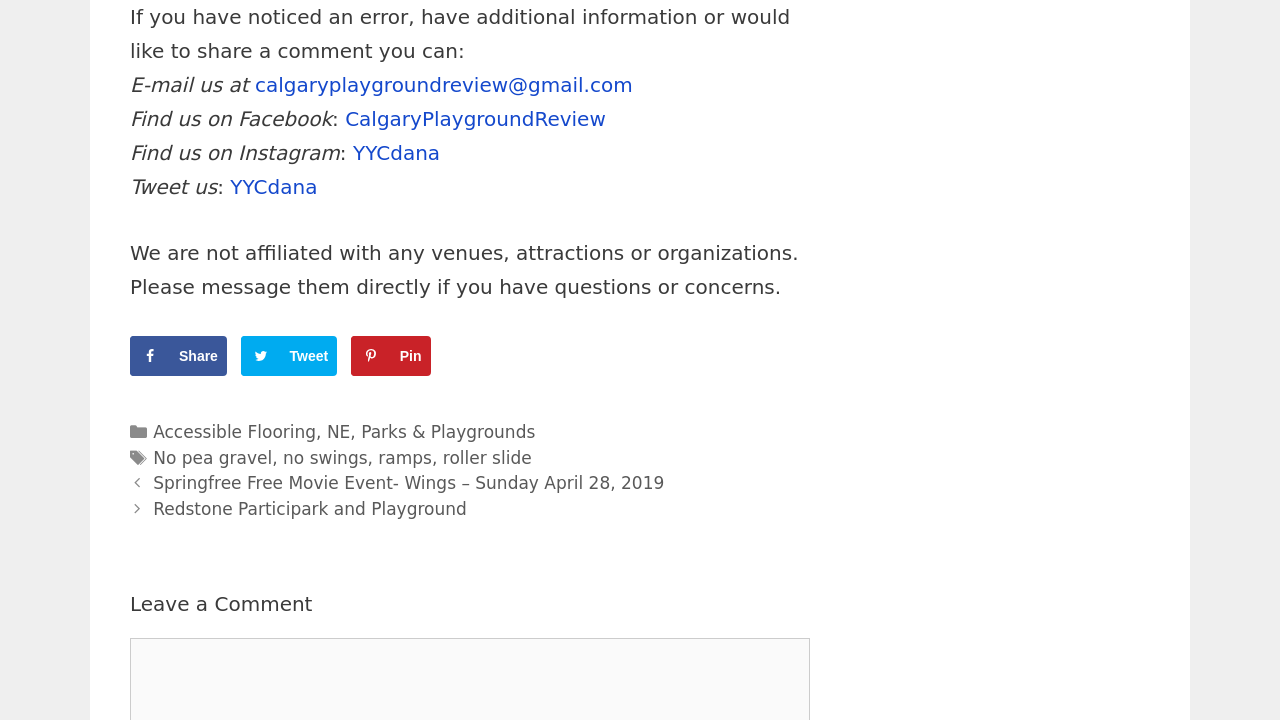Based on the element description: "Share", identify the bounding box coordinates for this UI element. The coordinates must be four float numbers between 0 and 1, listed as [left, top, right, bottom].

[0.102, 0.467, 0.177, 0.522]